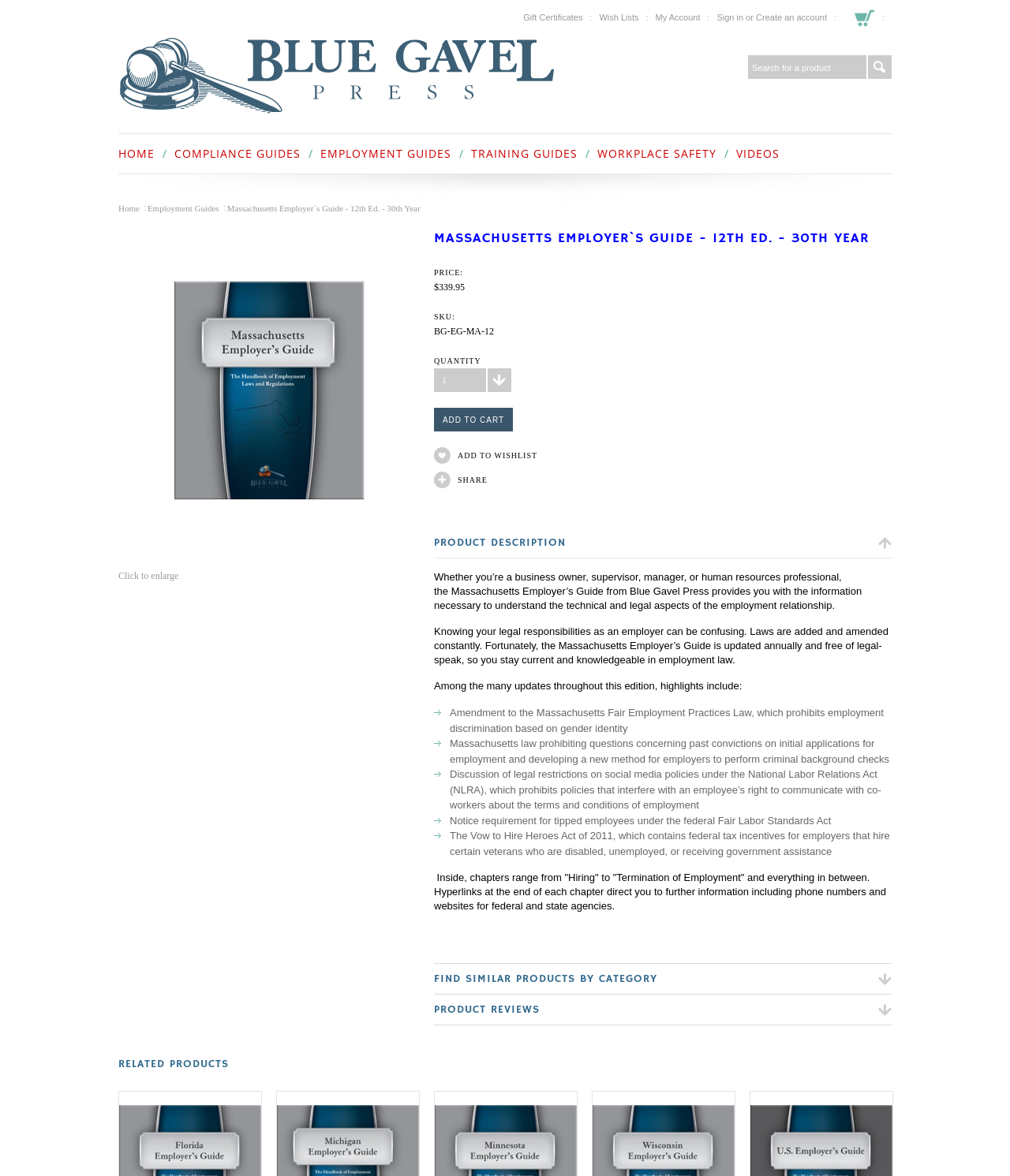Determine the bounding box coordinates for the UI element described. Format the coordinates as (top-left x, top-left y, bottom-right x, bottom-right y) and ensure all values are between 0 and 1. Element description: Enterprise Pro Theme

None